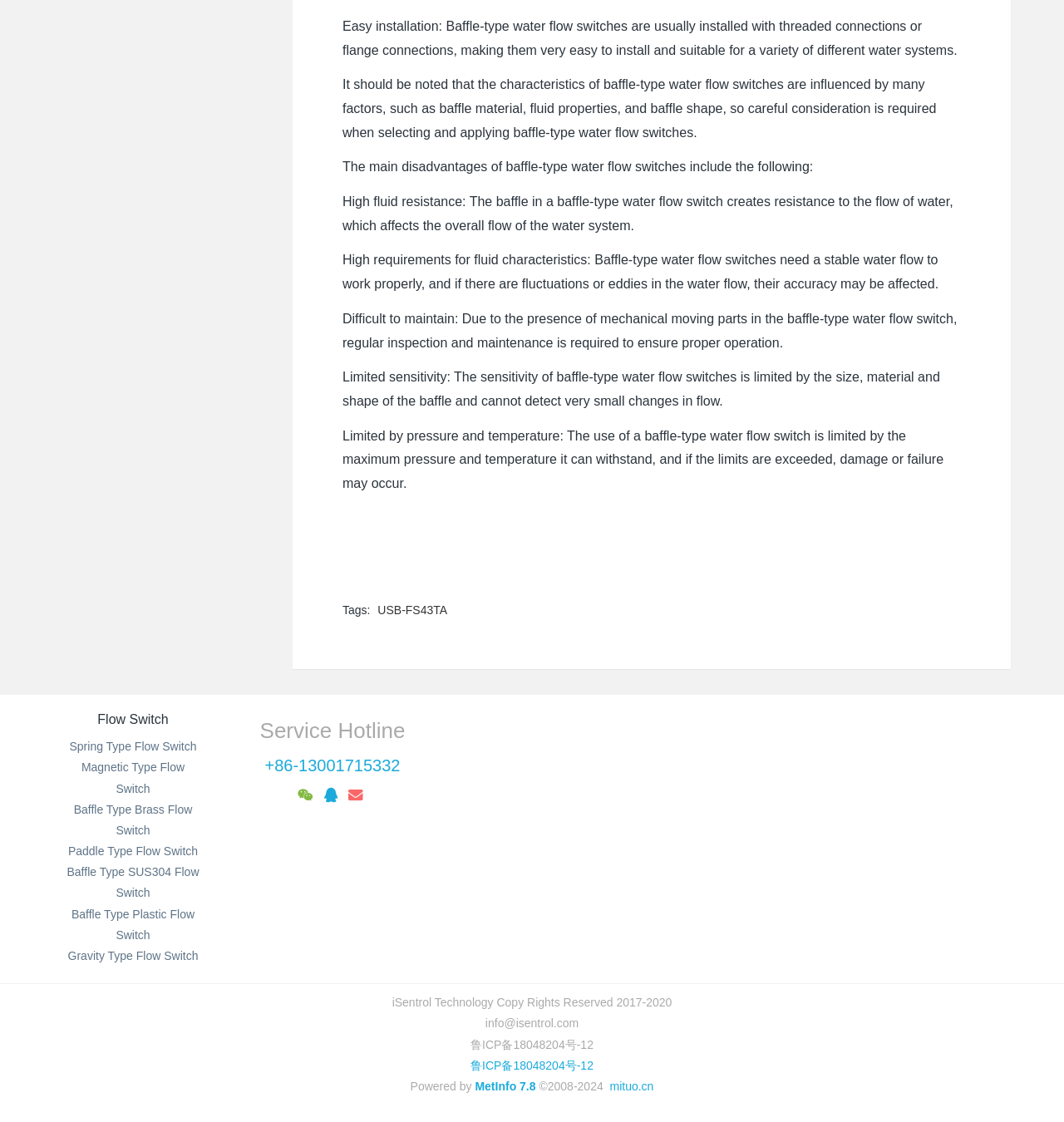What is the main disadvantage of baffle-type water flow switches?
Please answer the question with a single word or phrase, referencing the image.

High fluid resistance